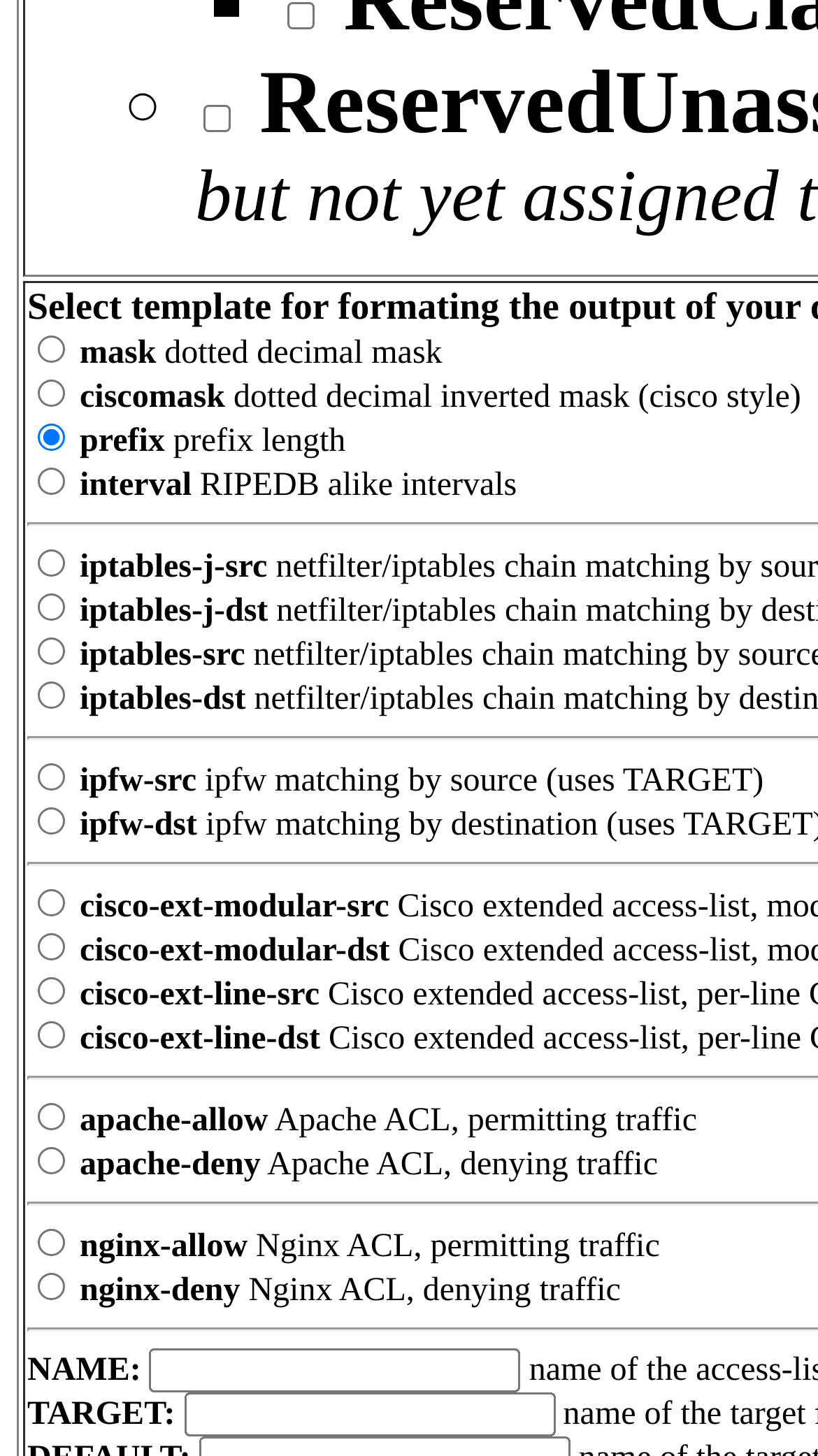Identify the coordinates of the bounding box for the element that must be clicked to accomplish the instruction: "Choose the iptables-j-src radio button".

[0.046, 0.377, 0.079, 0.396]